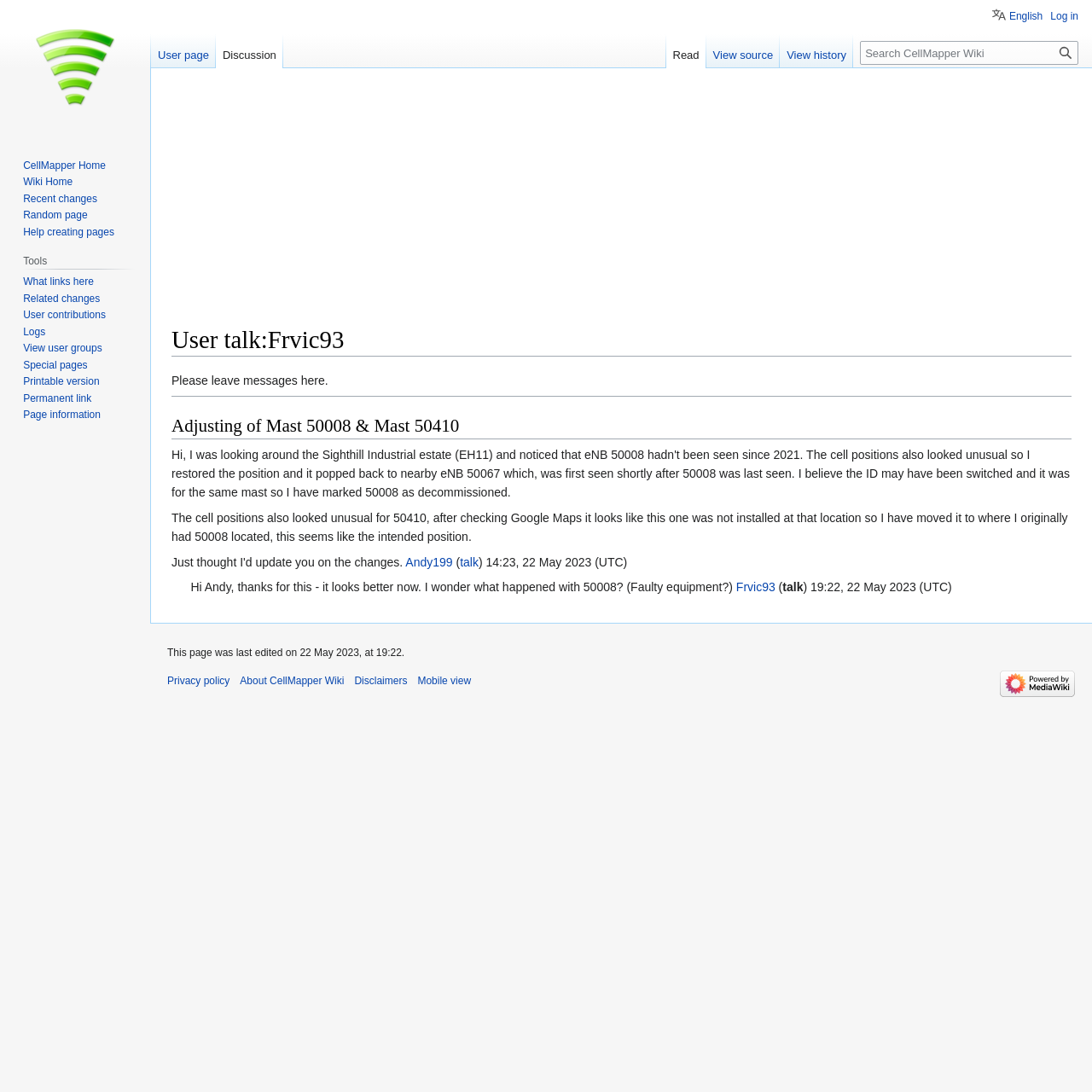What is the topic of the discussion?
Please provide a single word or phrase as your answer based on the screenshot.

Adjusting of Mast 50008 & Mast 50410